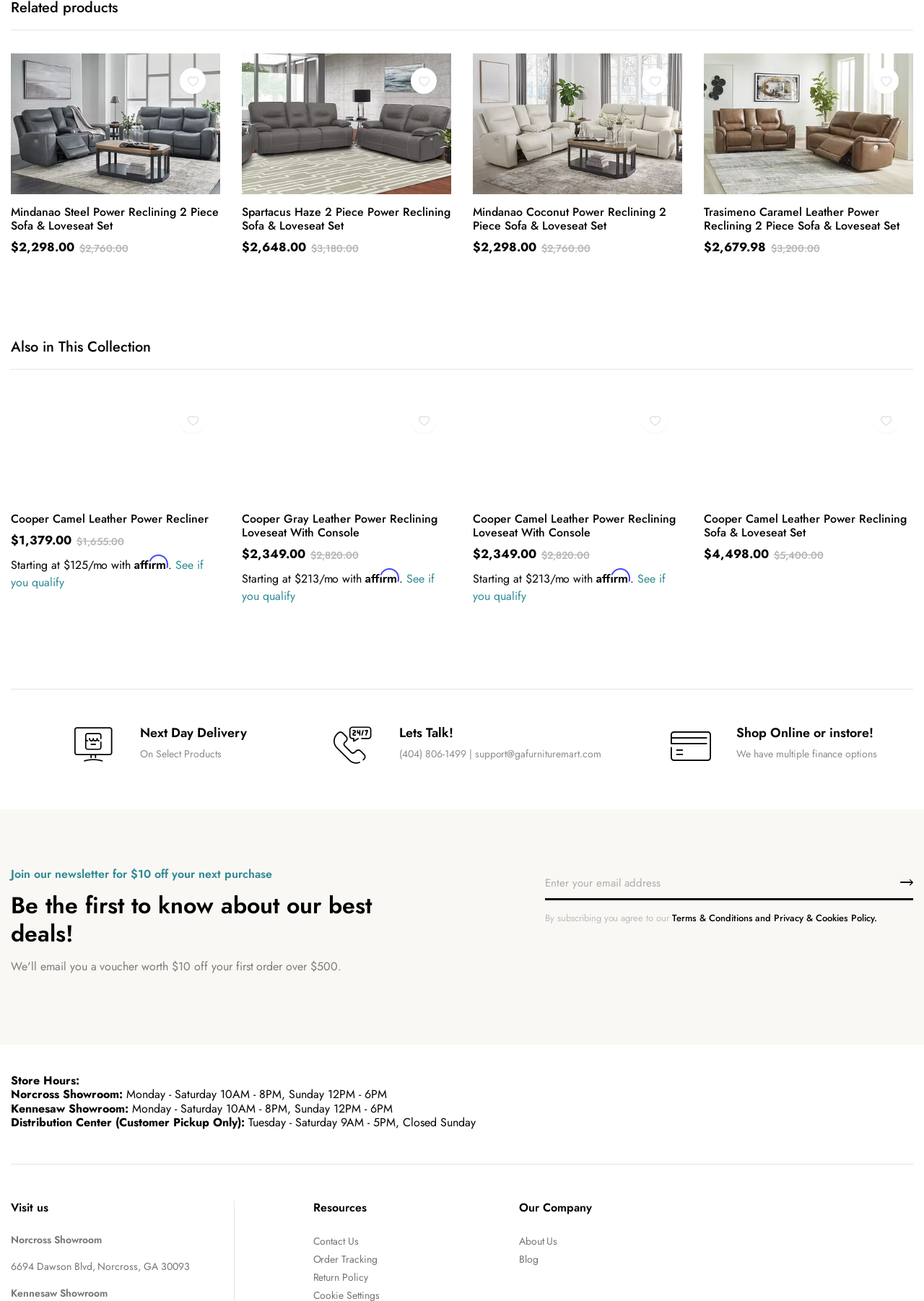Respond to the following question using a concise word or phrase: 
What is the financing option mentioned on the webpage?

Affirm